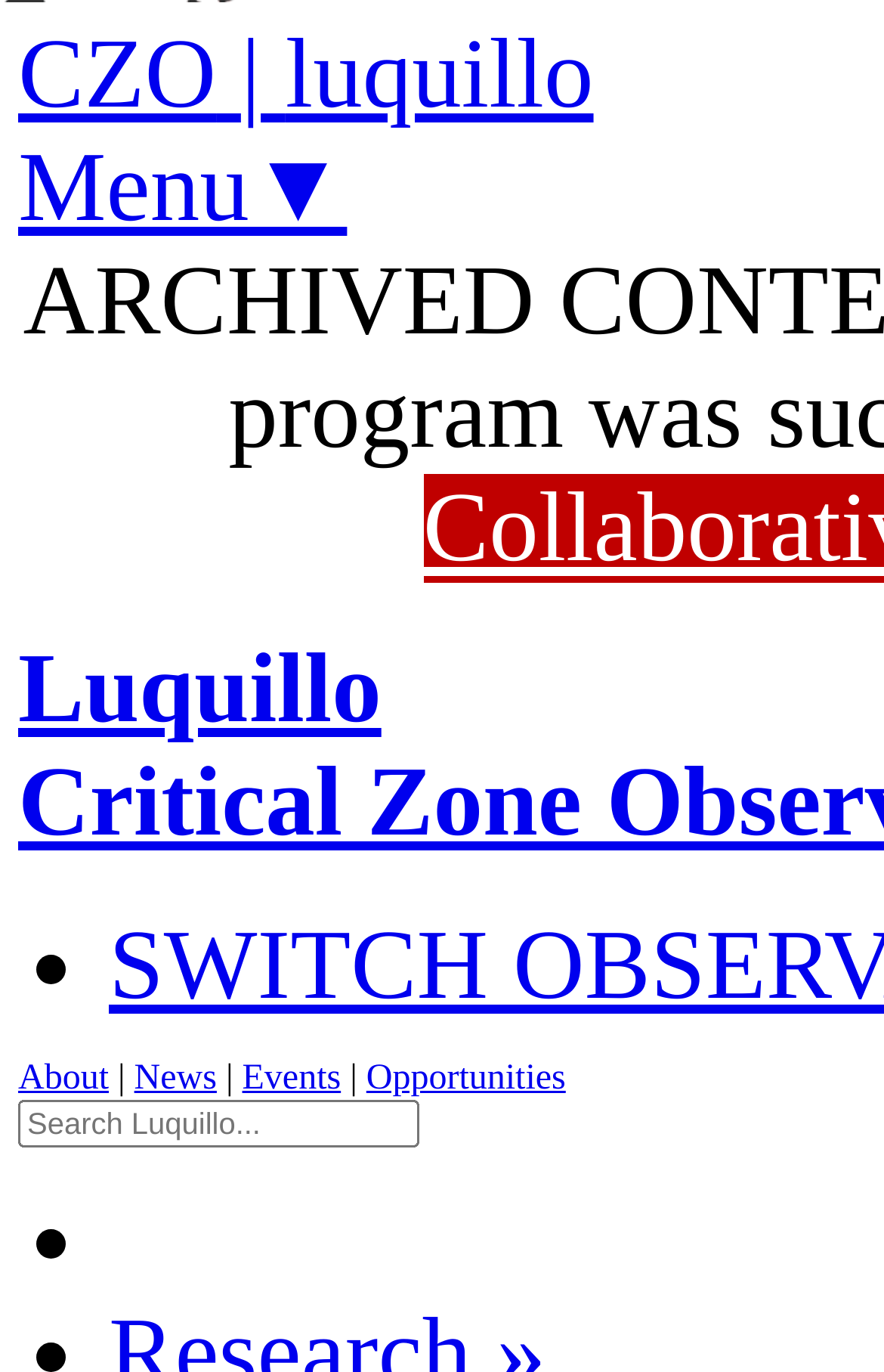What is the layout of the navigation bar?
Use the image to give a comprehensive and detailed response to the question.

The navigation bar is located at the bottom of the webpage, and it contains four links arranged horizontally. The links are separated by vertical bars, and their bounding box coordinates indicate that they are positioned side by side, suggesting a horizontal layout.